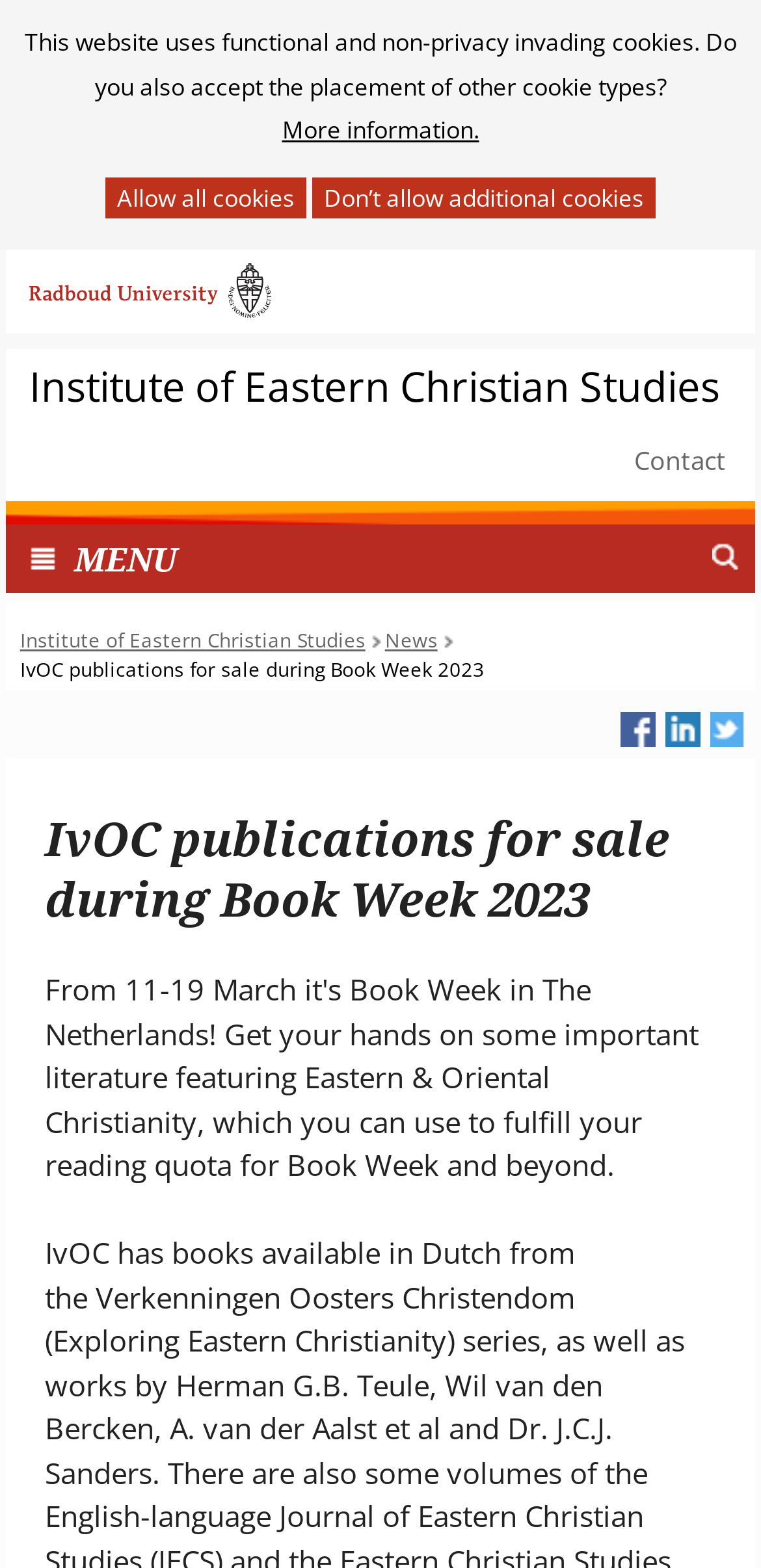Summarize the contents and layout of the webpage in detail.

The webpage is about IvOC publications for sale during Book Week 2023, which is an event taking place in the Netherlands from 11-19 March. 

At the top of the page, there is a dialog box asking users to accept cookies, with a heading "Cookies toestaan?" and a brief description of the types of cookies used on the website. Below this, there are two buttons: "Allow all cookies" and "Don’t allow additional cookies". 

To the right of the dialog box, there is a link "Ga naar de inhoud" which means "Go to the content". Below this, there are two links: "Radboud University" with an accompanying image, and "Institute of Eastern Christian Studies". 

On the top-right corner of the page, there is a link "Contact". Below this, there is a navigation menu with a toggle button labeled "MENU INGEKLAPT" which can be expanded to show more options. 

The main content of the page is headed by "IvOC publications for sale during Book Week 2023", which is a title that suggests the page is promoting publications related to Eastern and Oriental Christianity during the Book Week event.